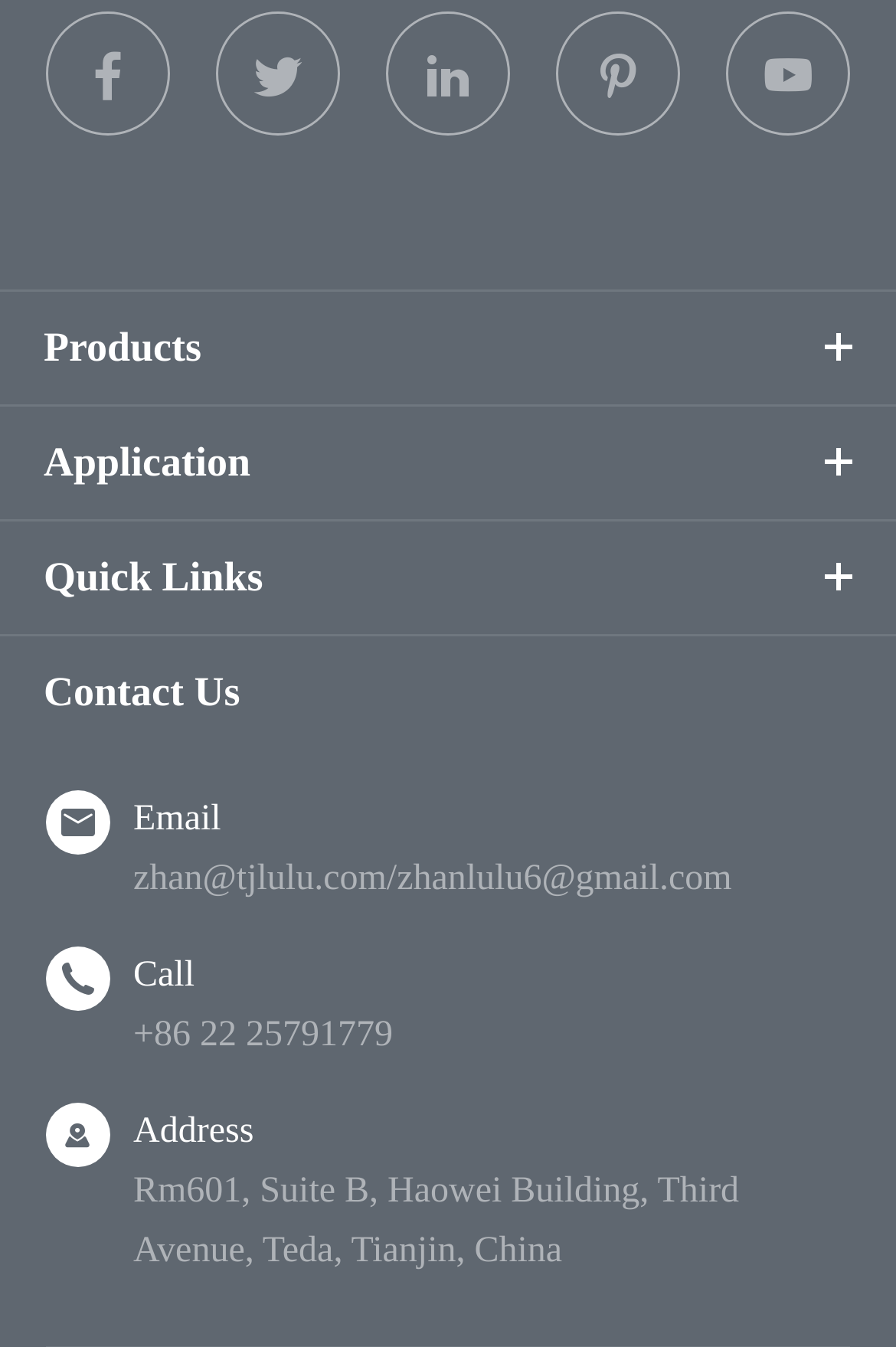Use a single word or phrase to respond to the question:
How many sections are there in the quick links area?

3